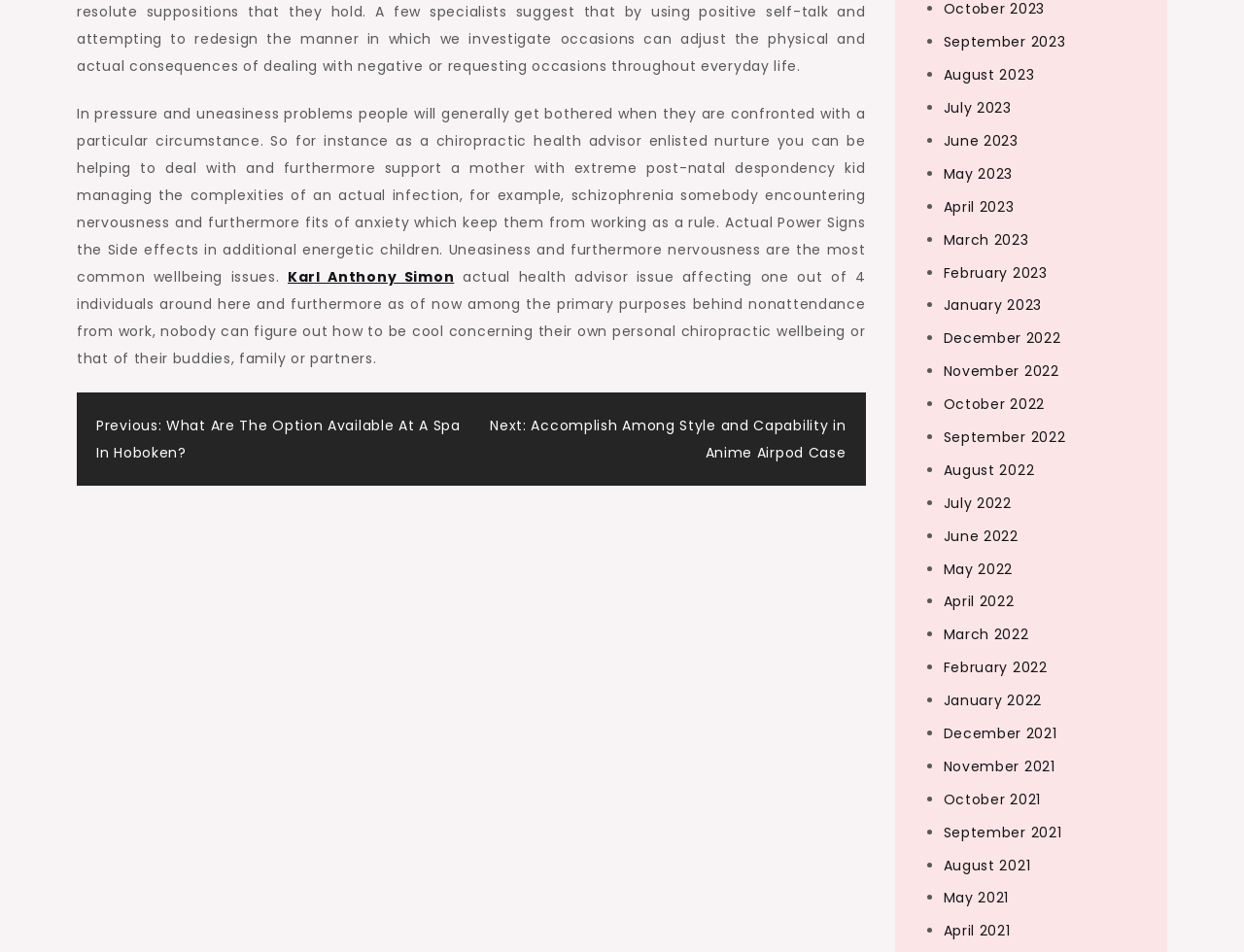What is the main theme of the webpage?
Refer to the image and respond with a one-word or short-phrase answer.

Health and wellness